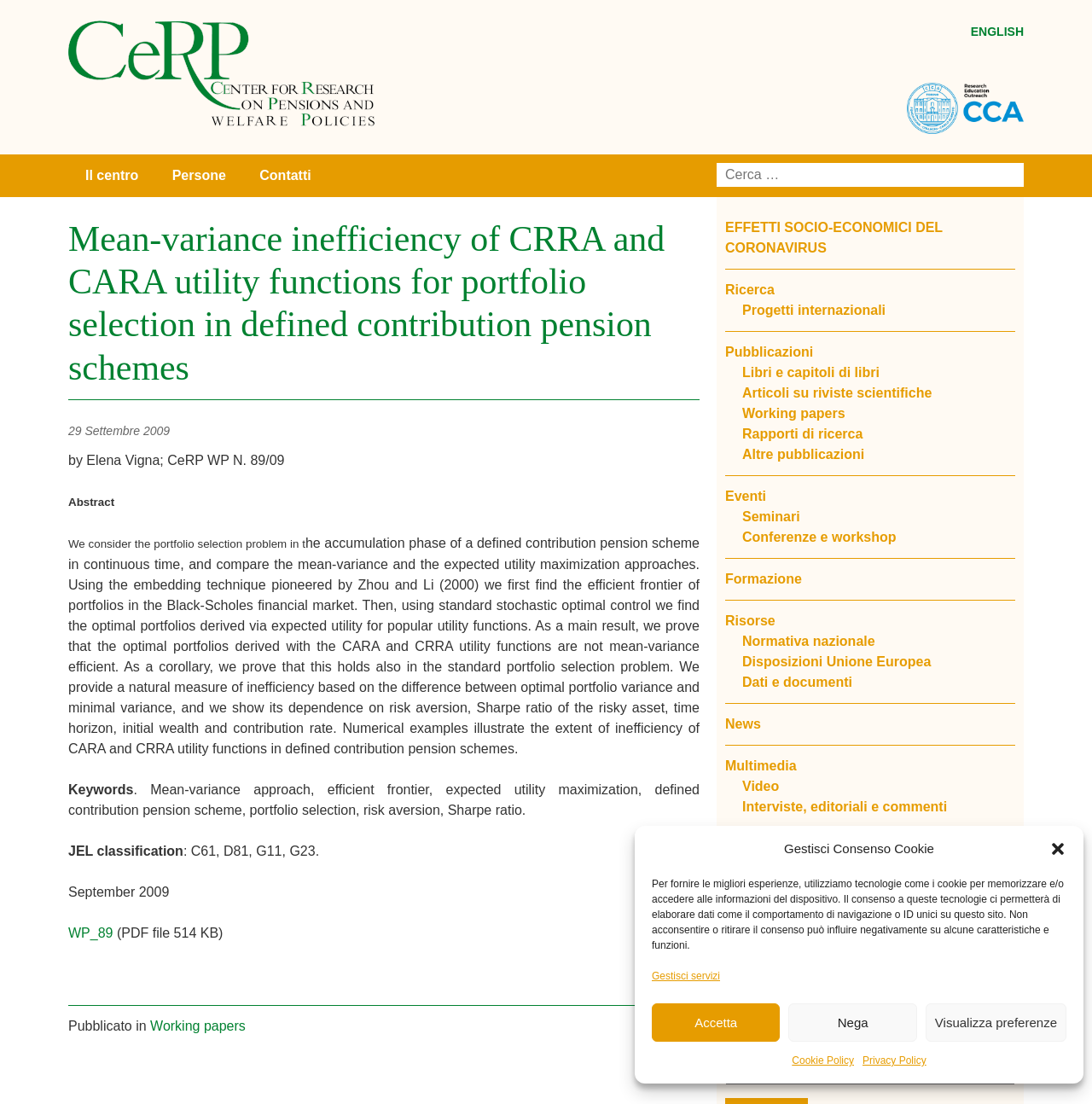Based on the element description: "Working papers", identify the bounding box coordinates for this UI element. The coordinates must be four float numbers between 0 and 1, listed as [left, top, right, bottom].

[0.138, 0.923, 0.225, 0.936]